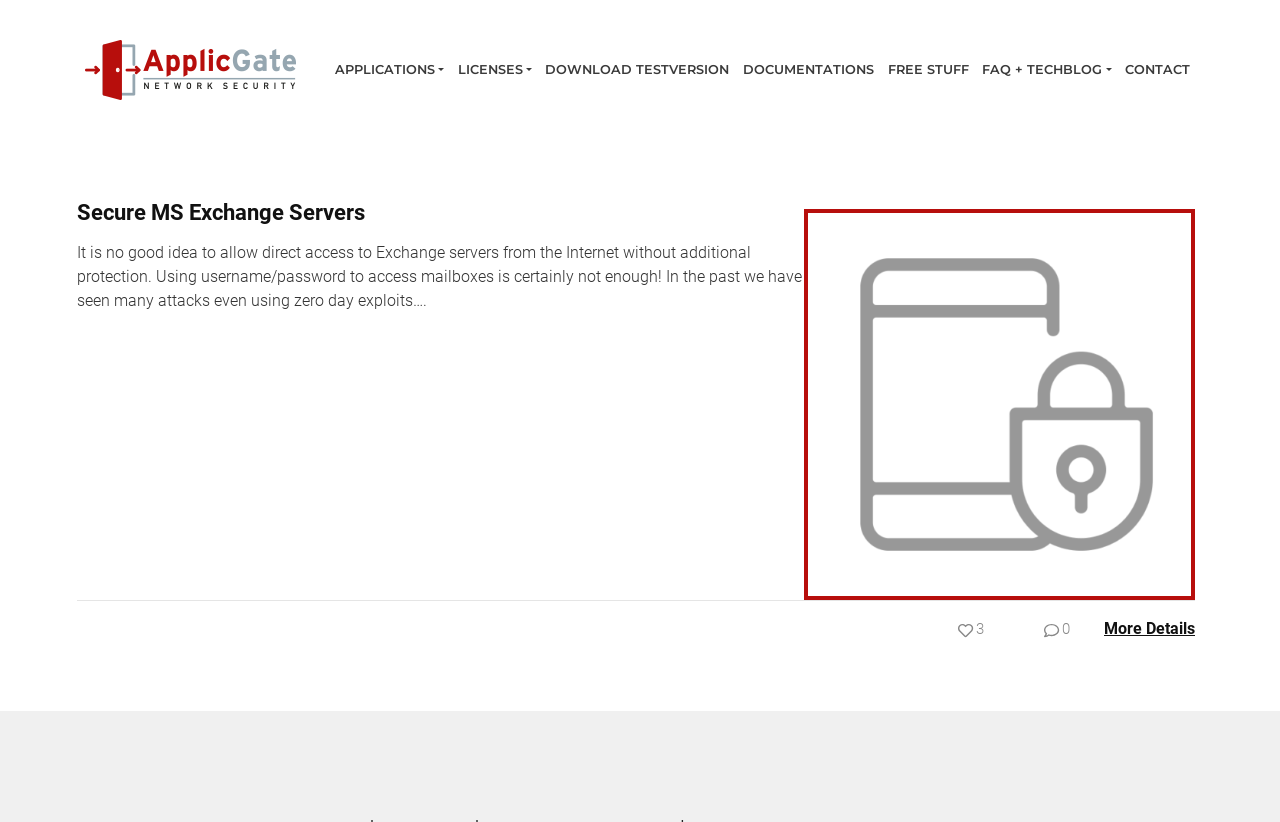Show me the bounding box coordinates of the clickable region to achieve the task as per the instruction: "visit FAQ + TECHBLOG page".

[0.767, 0.064, 0.868, 0.106]